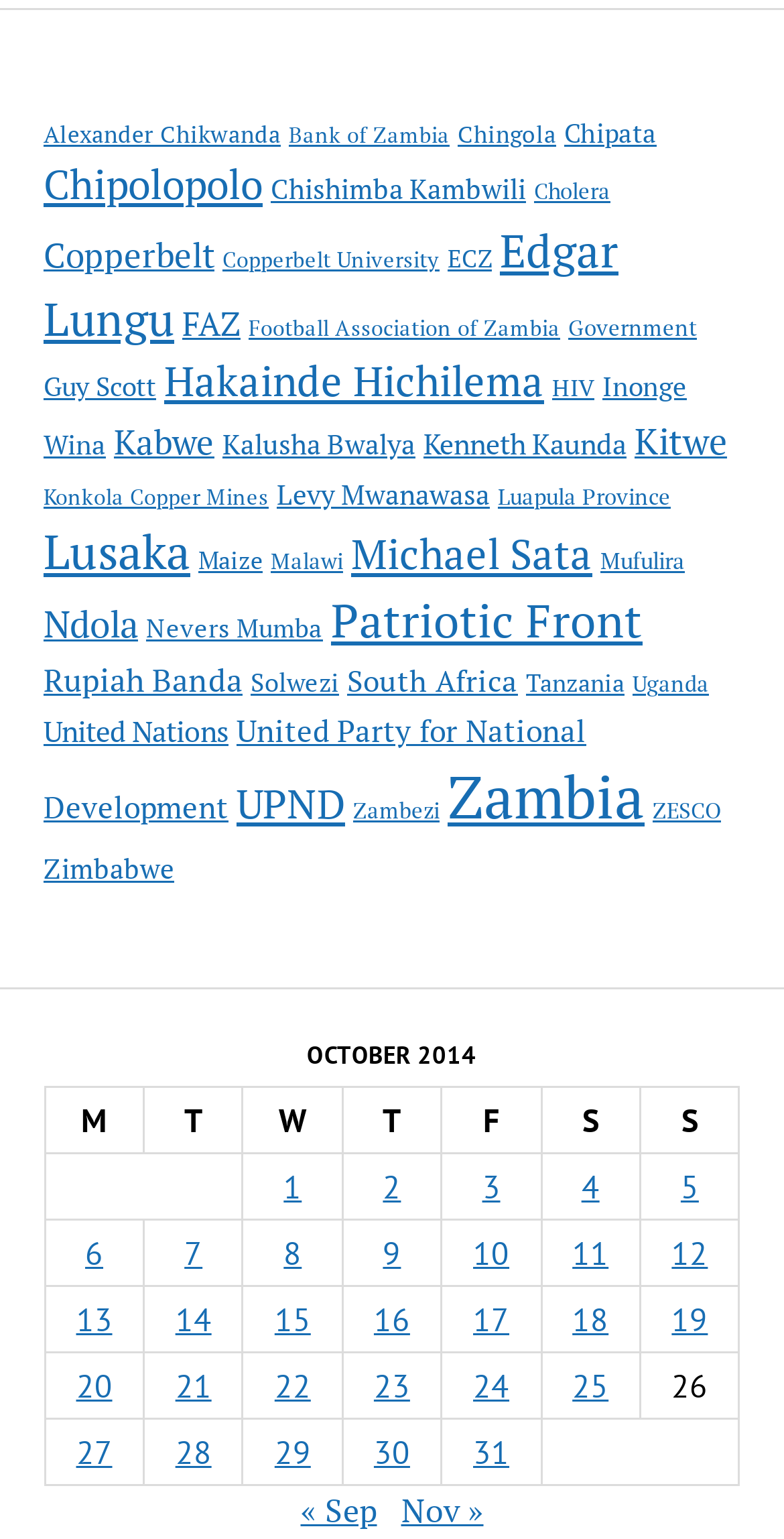Show the bounding box coordinates of the region that should be clicked to follow the instruction: "Explore Lusaka."

[0.056, 0.338, 0.243, 0.379]